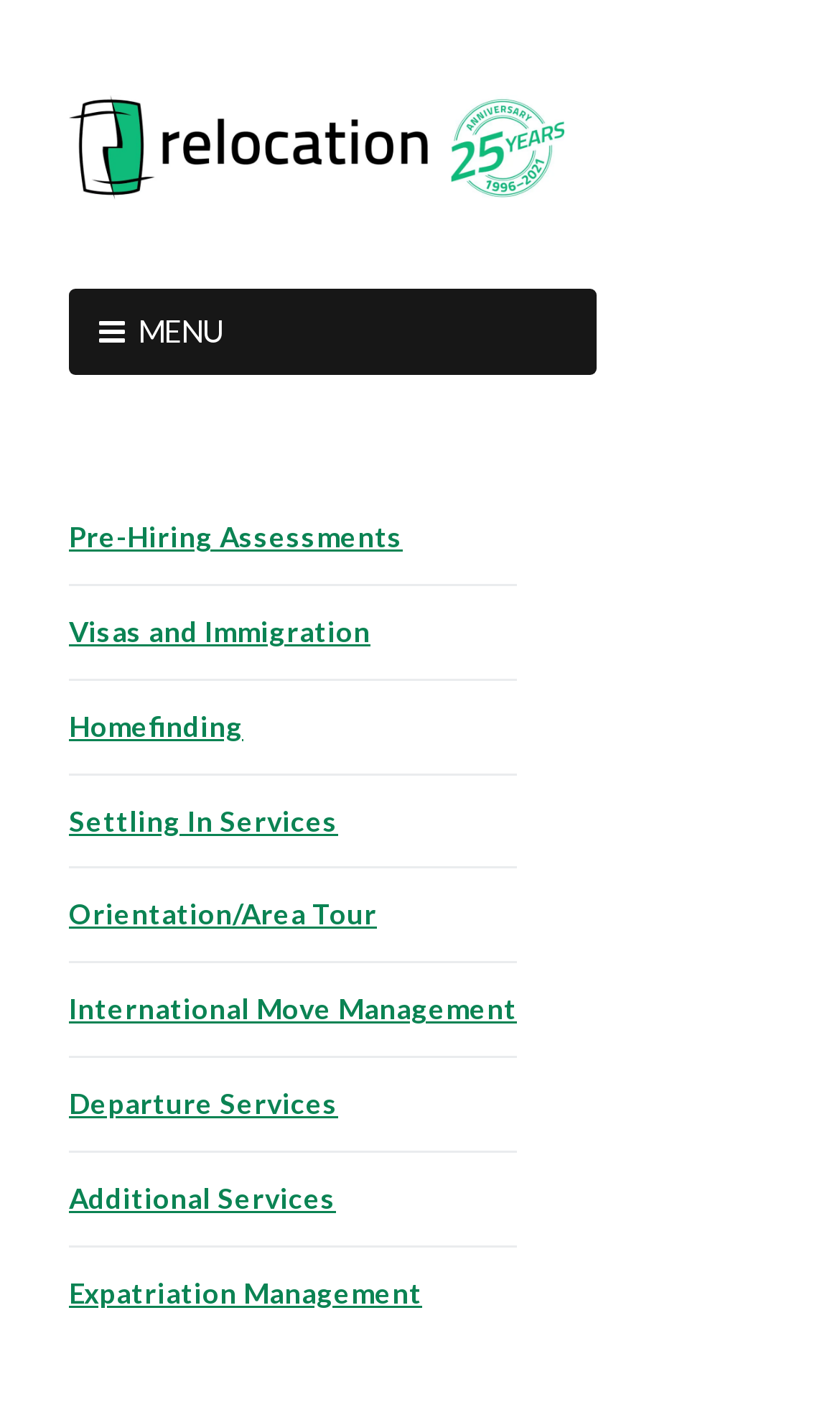Show the bounding box coordinates for the HTML element described as: "No Comments".

None